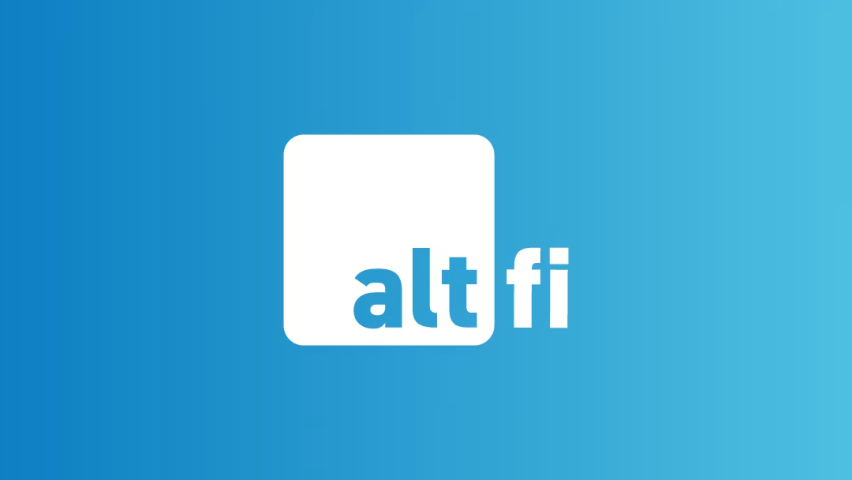What is the color of the background?
Provide a one-word or short-phrase answer based on the image.

Gradient blue